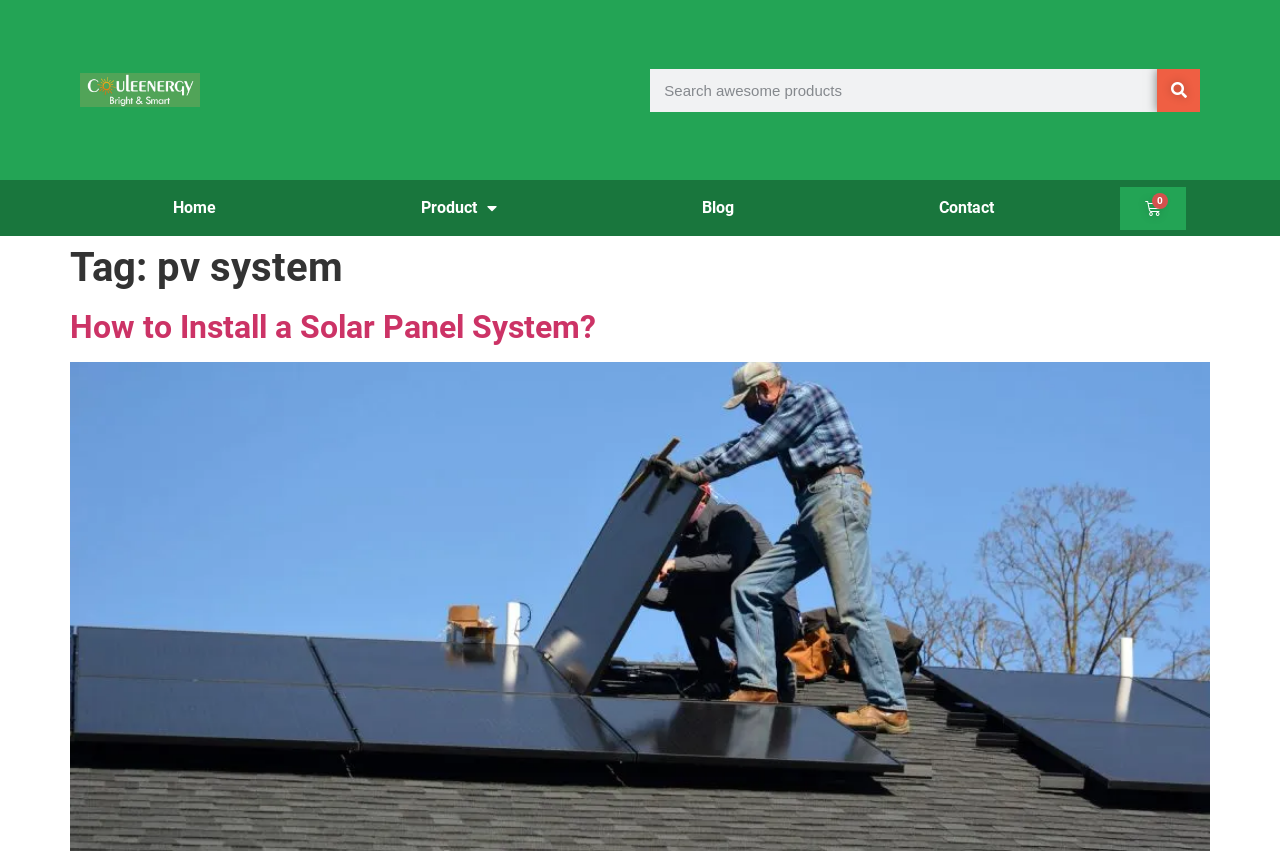Give a succinct answer to this question in a single word or phrase: 
What is the title of the first article?

How to Install a Solar Panel System?